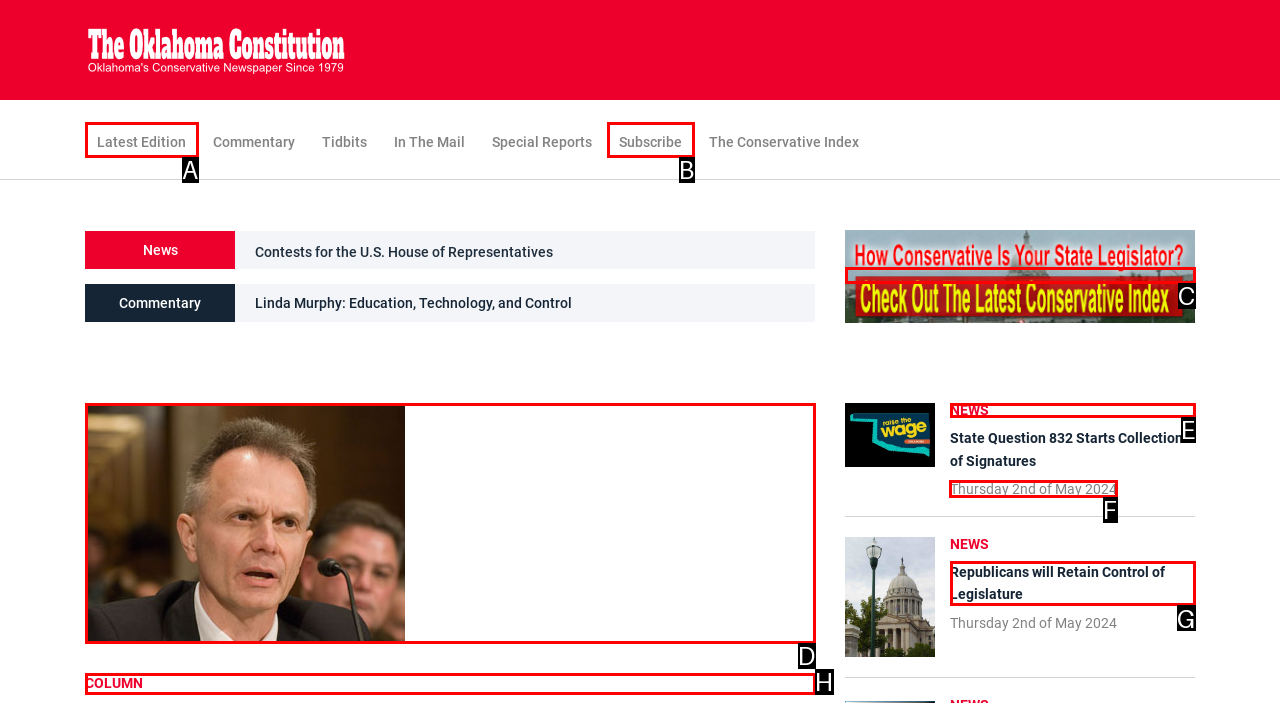Determine the right option to click to perform this task: Check the news for Thursday 2nd of May 2024
Answer with the correct letter from the given choices directly.

F